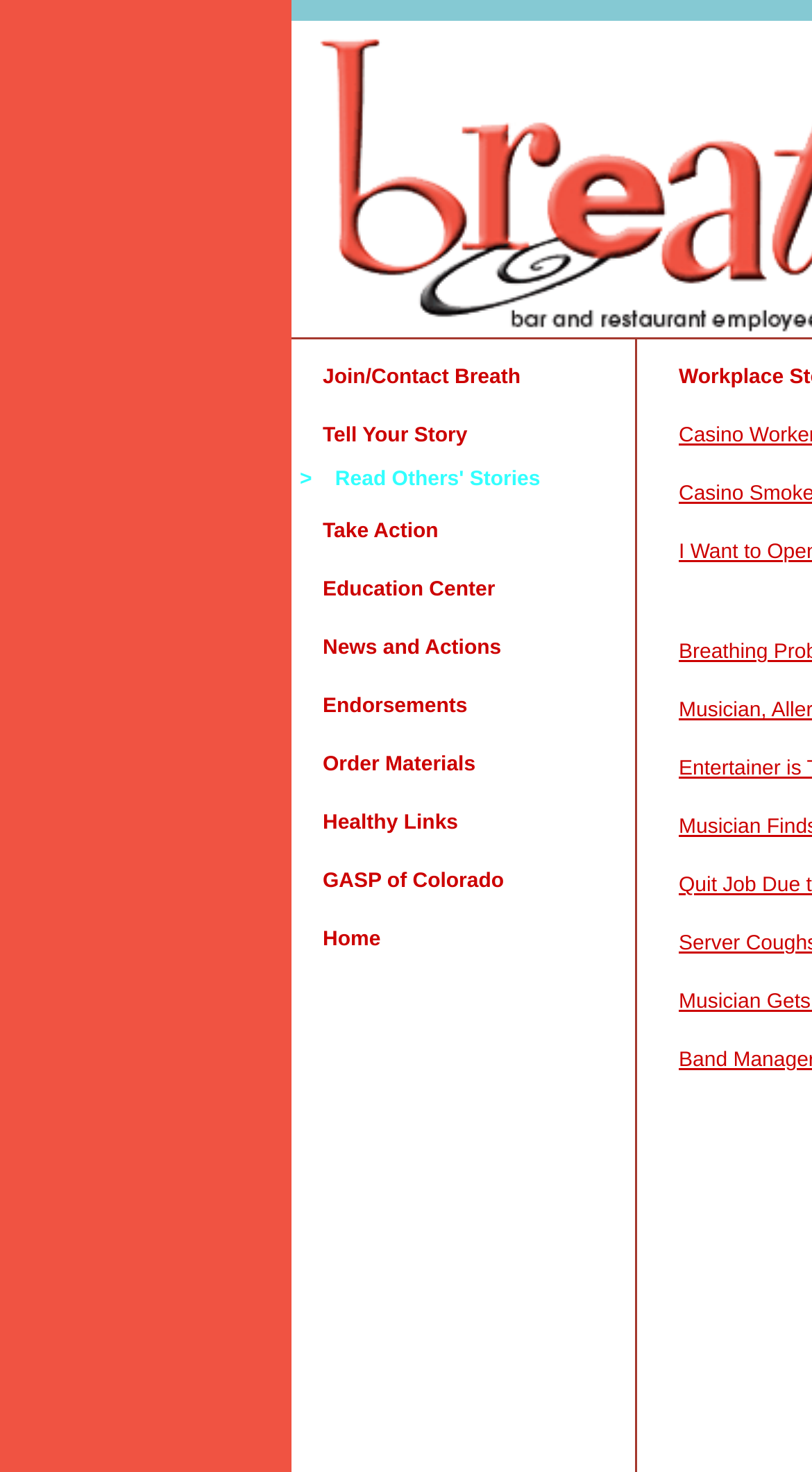Pinpoint the bounding box coordinates of the clickable element to carry out the following instruction: "explore industry."

None